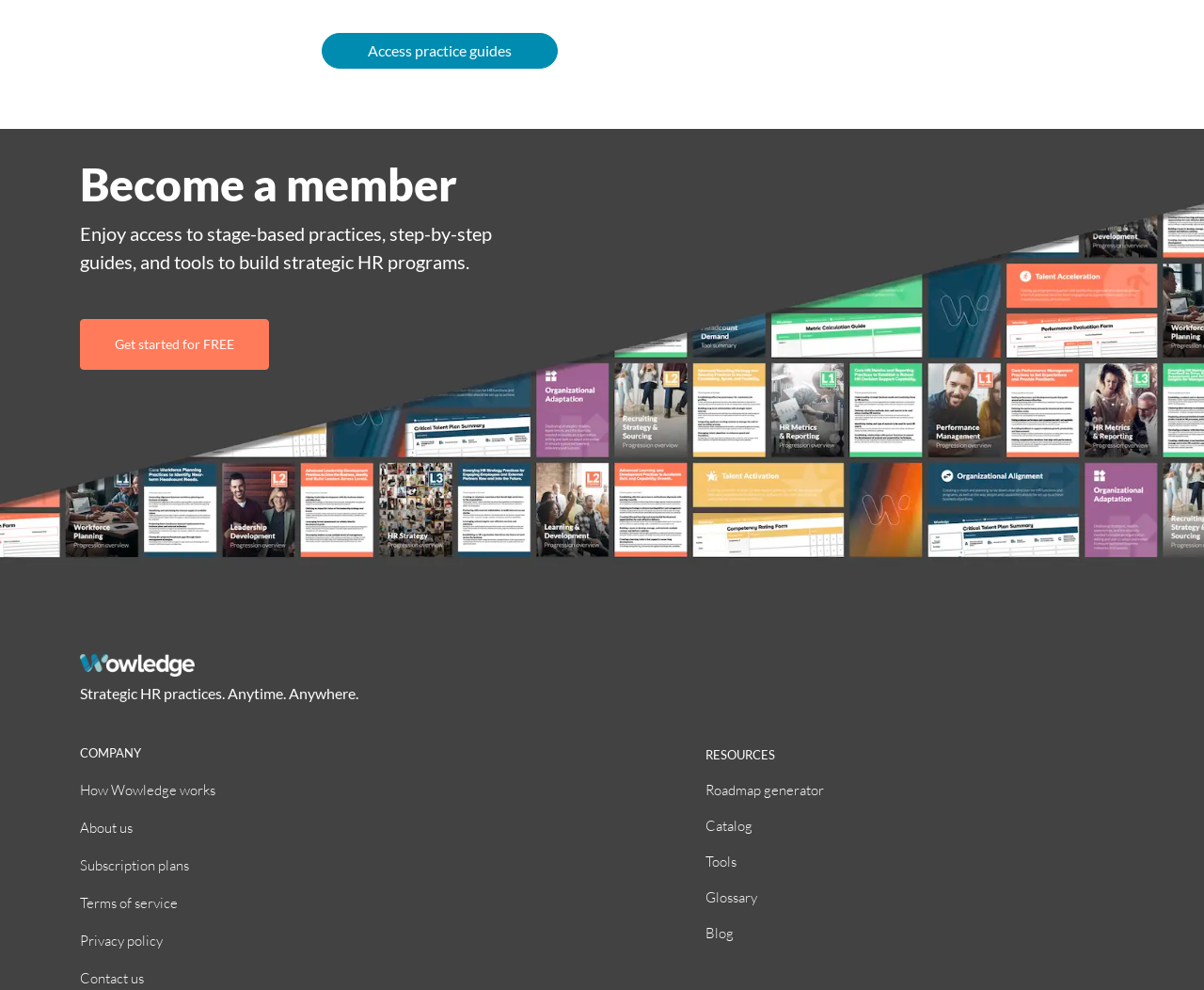Give a one-word or short phrase answer to this question: 
What type of resources are available on the webpage?

HR practices and tools